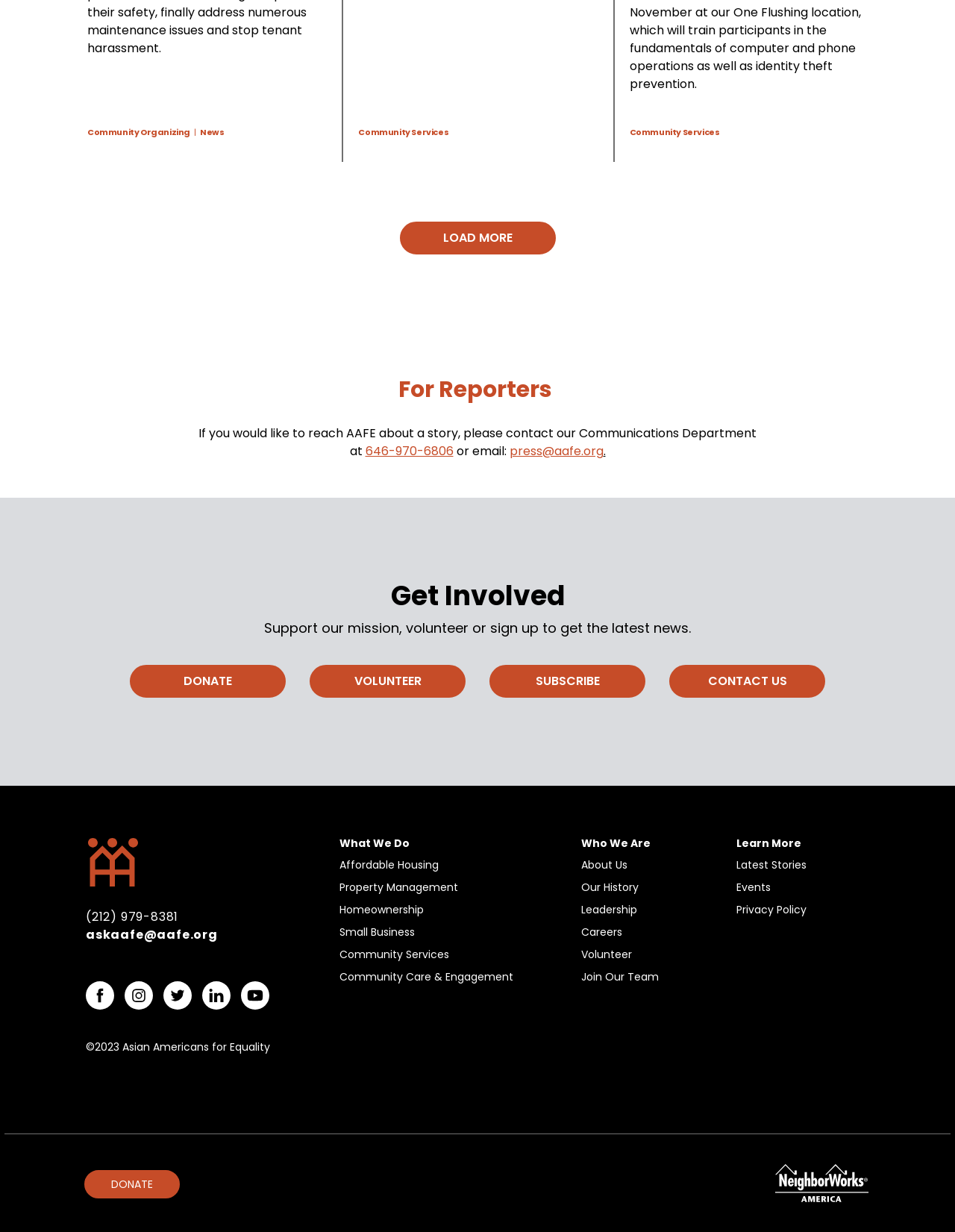Please specify the bounding box coordinates of the clickable region necessary for completing the following instruction: "Donate to AAFE". The coordinates must consist of four float numbers between 0 and 1, i.e., [left, top, right, bottom].

[0.136, 0.54, 0.299, 0.567]